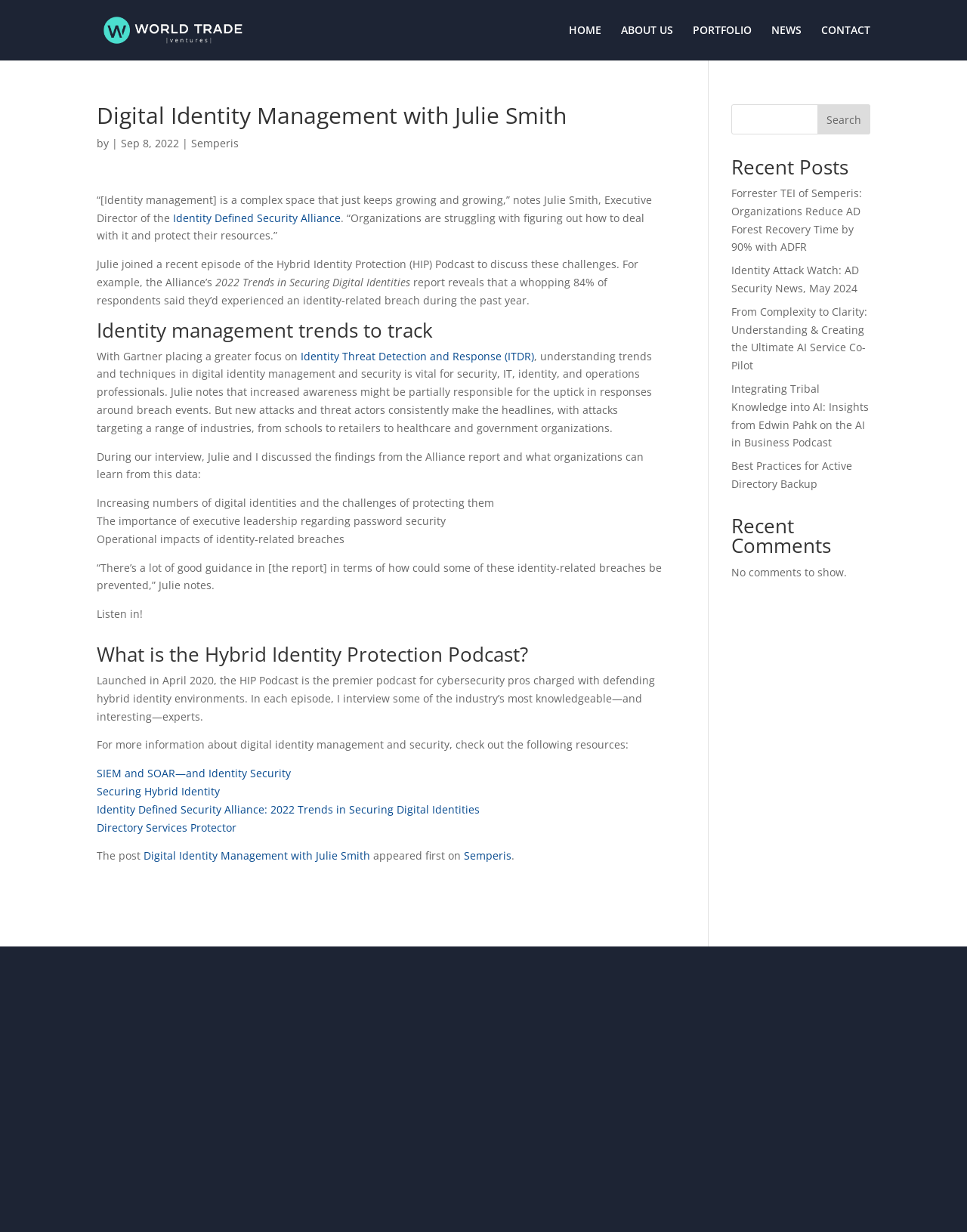What is the percentage of respondents who said they'd experienced an identity-related breach during the past year?
Answer the question with a detailed explanation, including all necessary information.

According to the article, the 2022 Trends in Securing Digital Identities report reveals that a whopping 84% of respondents said they'd experienced an identity-related breach during the past year.